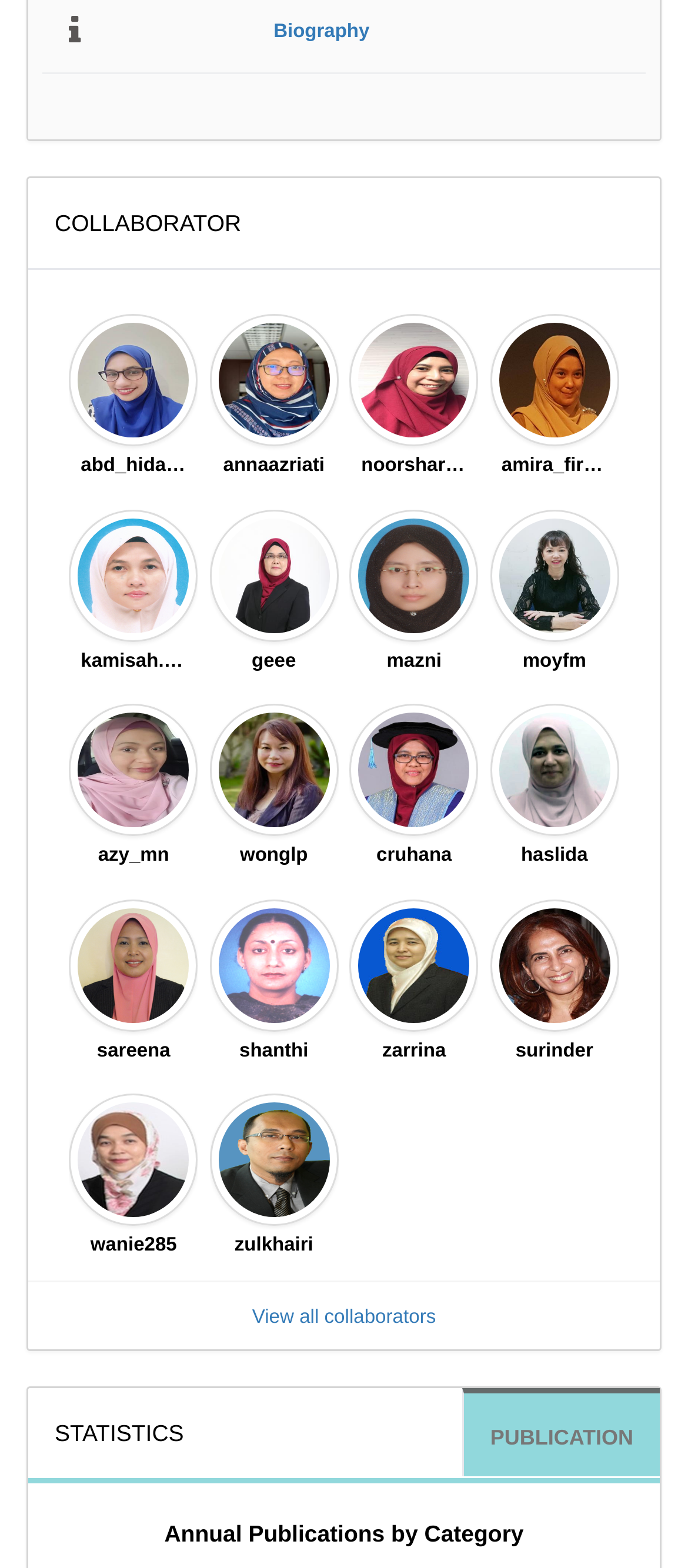What is the position of the 'Biography' link on the webpage?
Based on the visual content, answer with a single word or a brief phrase.

Top-left